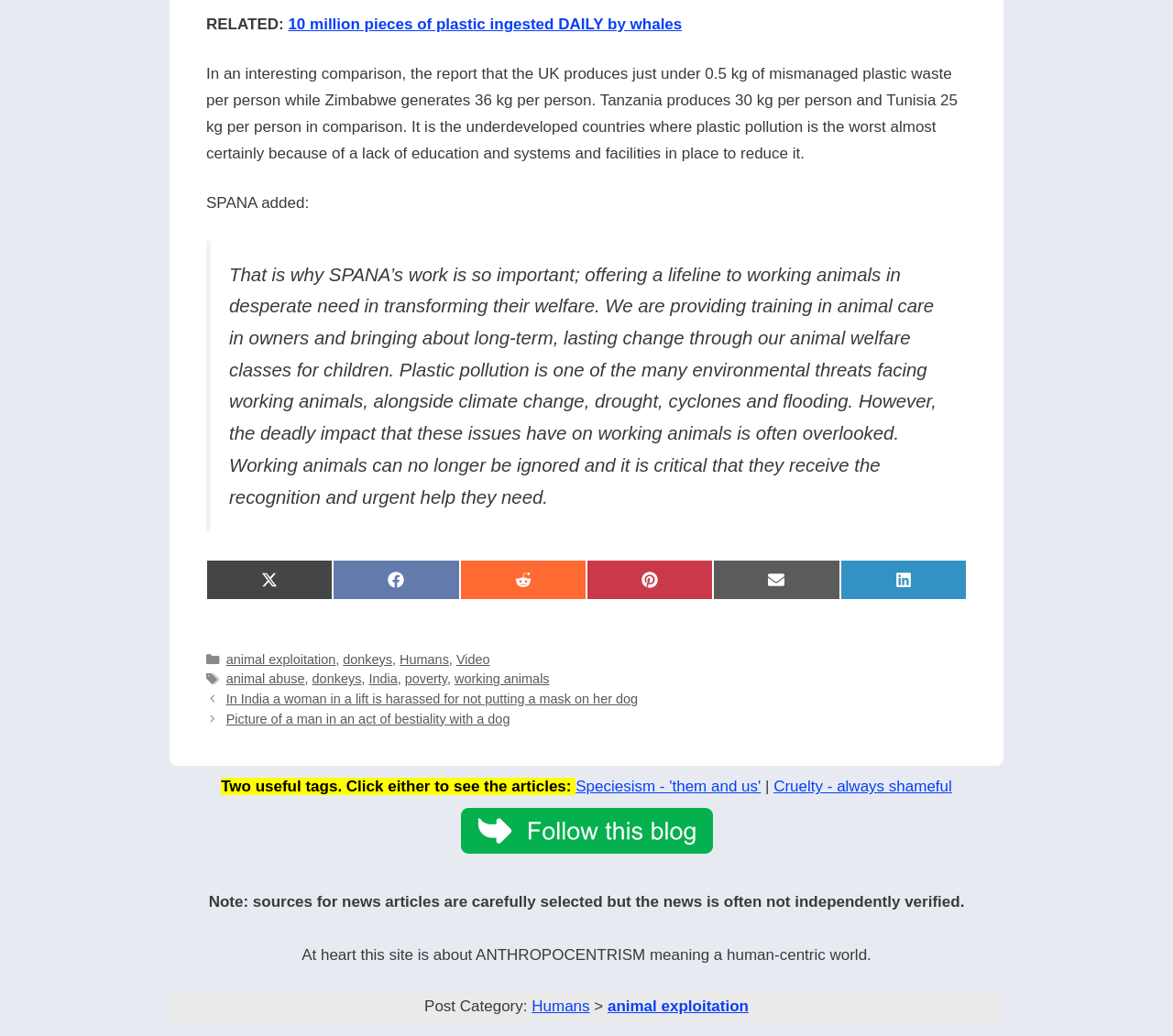Can you specify the bounding box coordinates for the region that should be clicked to fulfill this instruction: "Learn about Speciesism".

[0.491, 0.751, 0.649, 0.768]